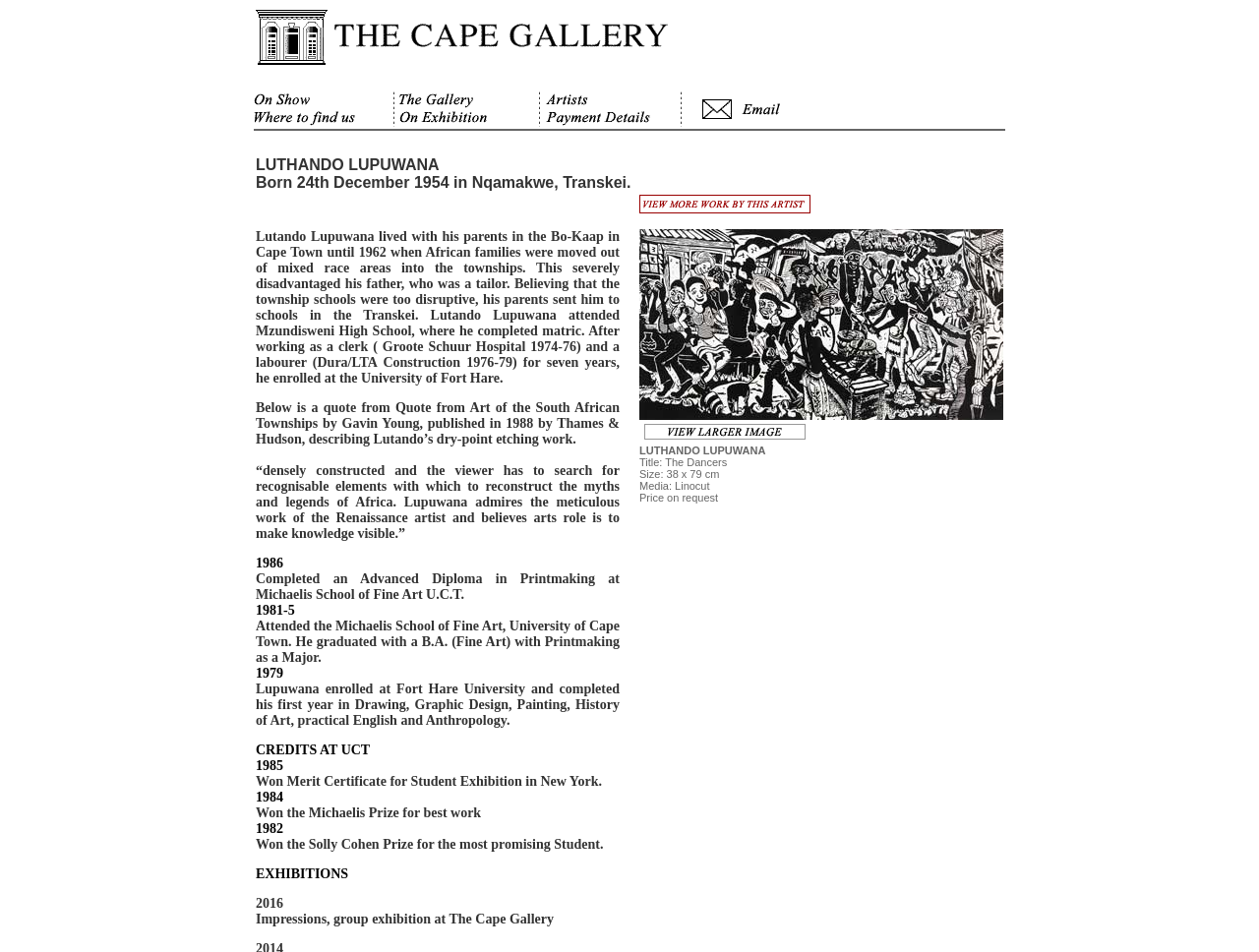Identify the bounding box coordinates for the region of the element that should be clicked to carry out the instruction: "view Portfolio". The bounding box coordinates should be four float numbers between 0 and 1, i.e., [left, top, right, bottom].

[0.508, 0.214, 0.645, 0.229]